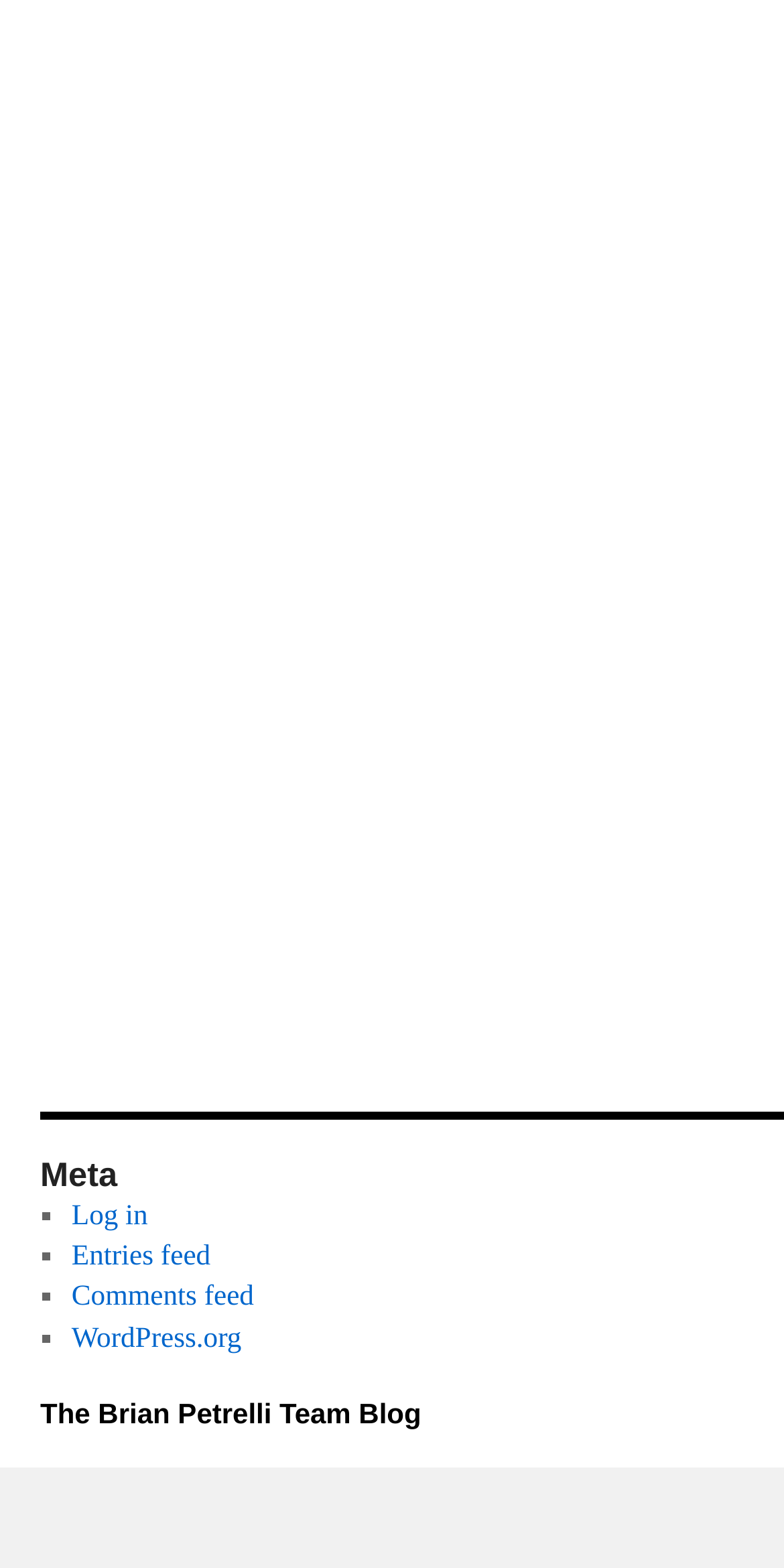What is the text of the link at the bottom of the page?
Based on the image, answer the question with as much detail as possible.

I found the link at the bottom of the page by looking at the element with the largest y1 coordinate, which is [0.051, 0.891, 0.537, 0.911]. The text of this link is 'The Brian Petrelli Team Blog'.